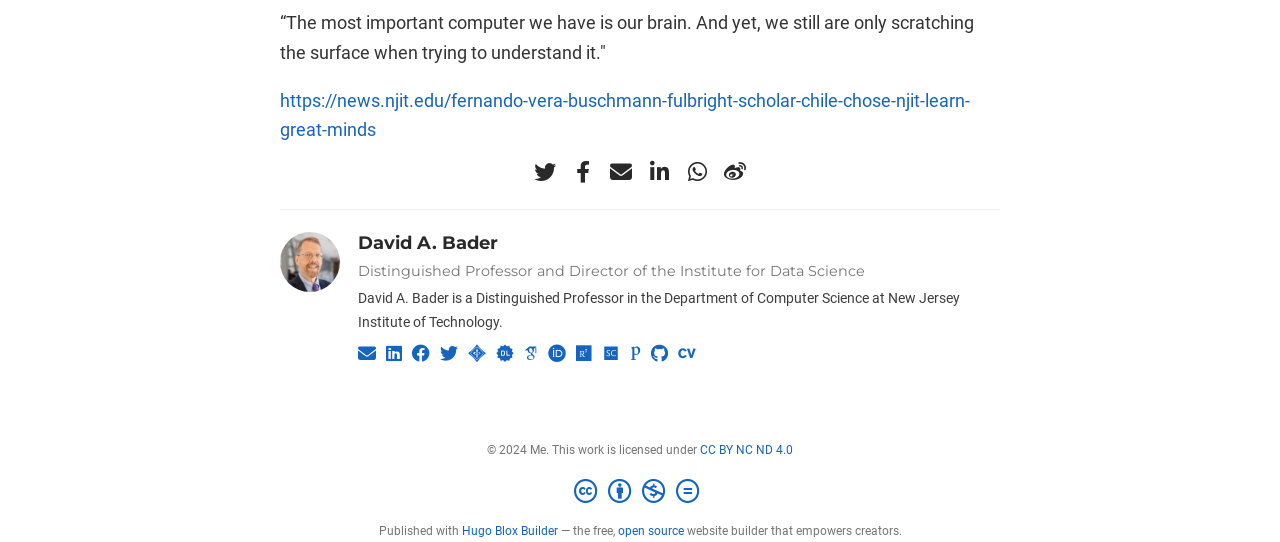Given the description "CC BY NC ND 4.0", provide the bounding box coordinates of the corresponding UI element.

[0.547, 0.817, 0.62, 0.842]